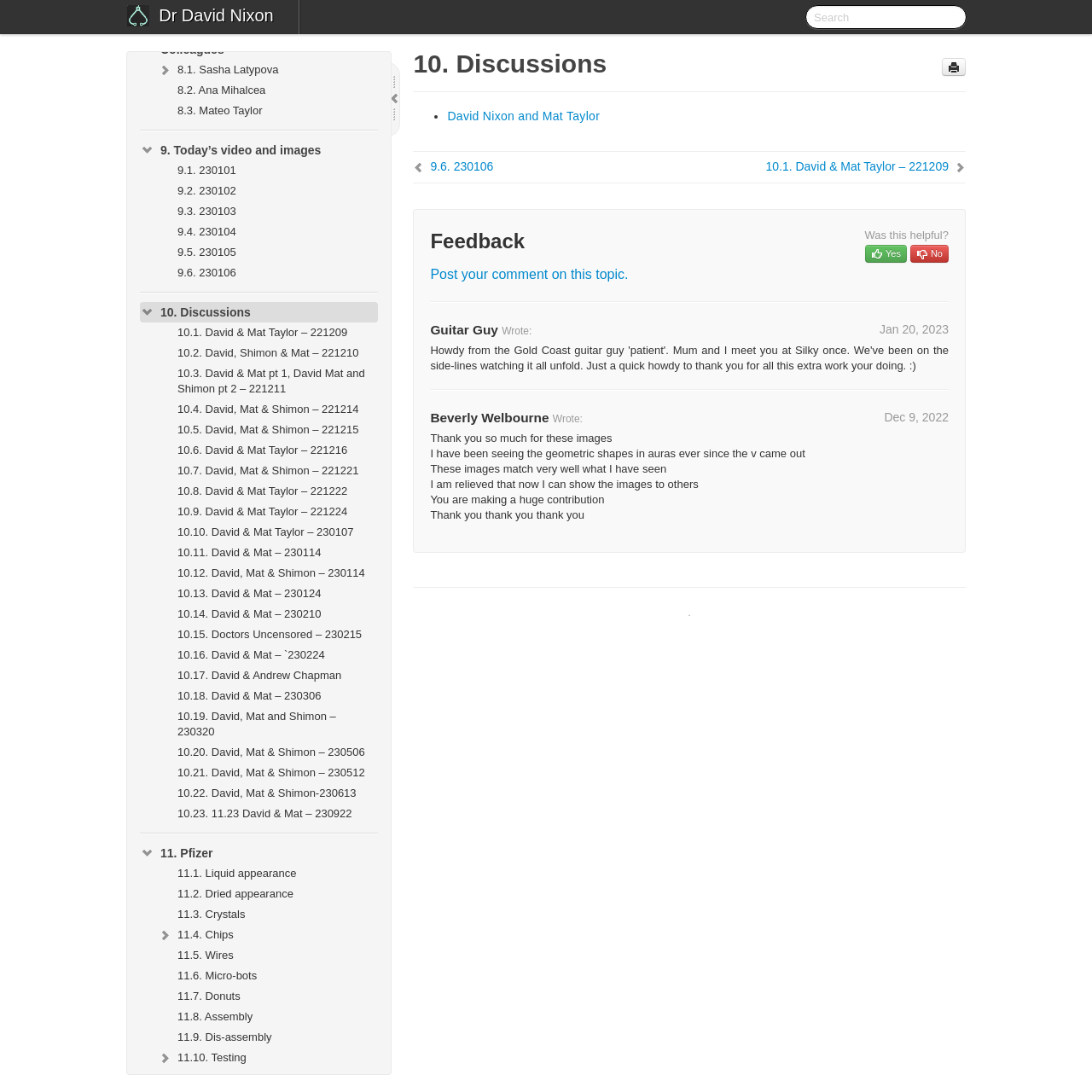Identify the bounding box coordinates of the area that should be clicked in order to complete the given instruction: "Search for a topic". The bounding box coordinates should be four float numbers between 0 and 1, i.e., [left, top, right, bottom].

[0.738, 0.005, 0.885, 0.027]